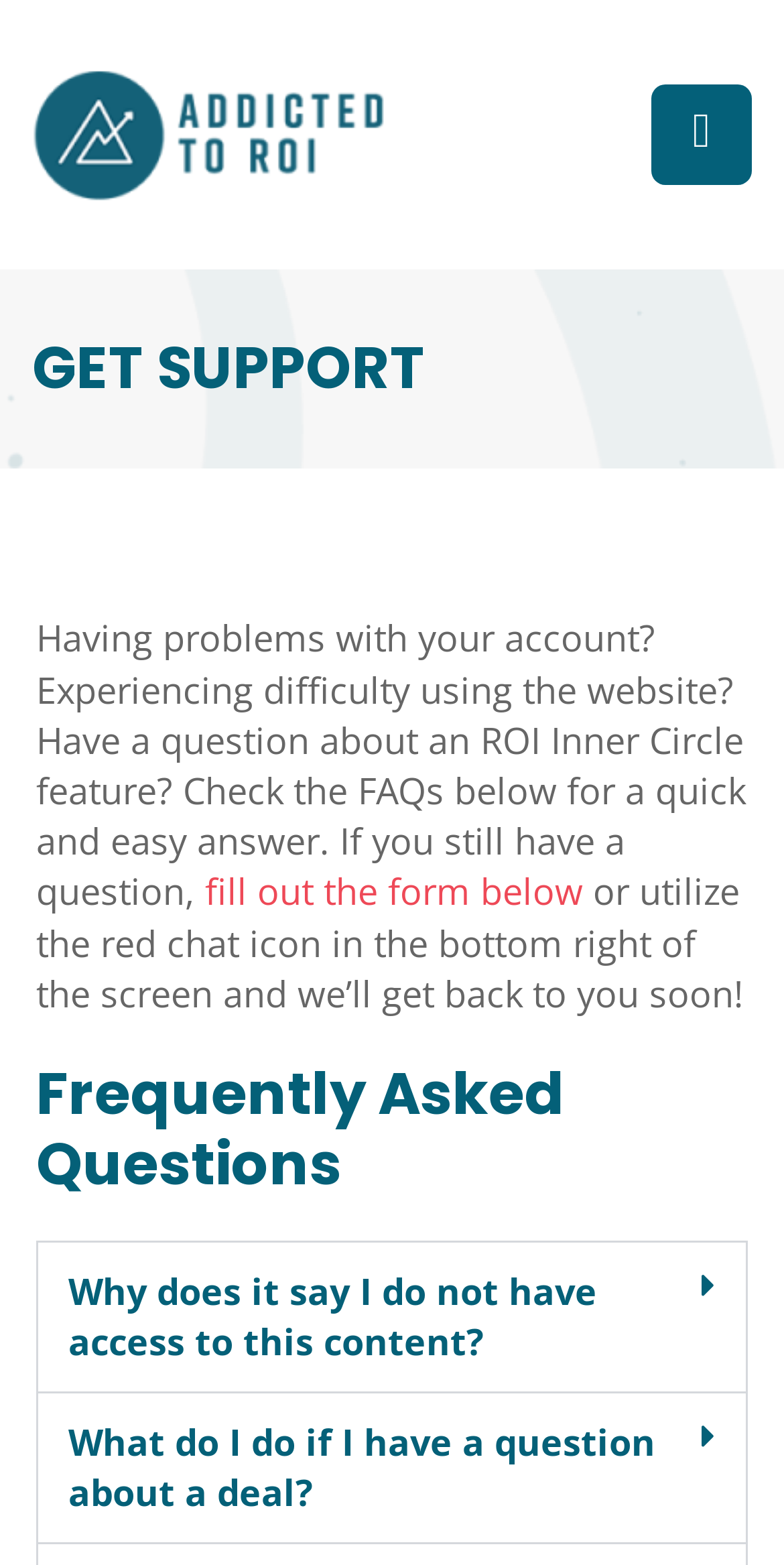Utilize the details in the image to thoroughly answer the following question: What types of questions are answered in the FAQs?

The FAQs section on this webpage appears to answer questions related to account access, such as 'Why does it say I do not have access to this content?' and questions about deals, such as 'What do I do if I have a question about a deal?'.